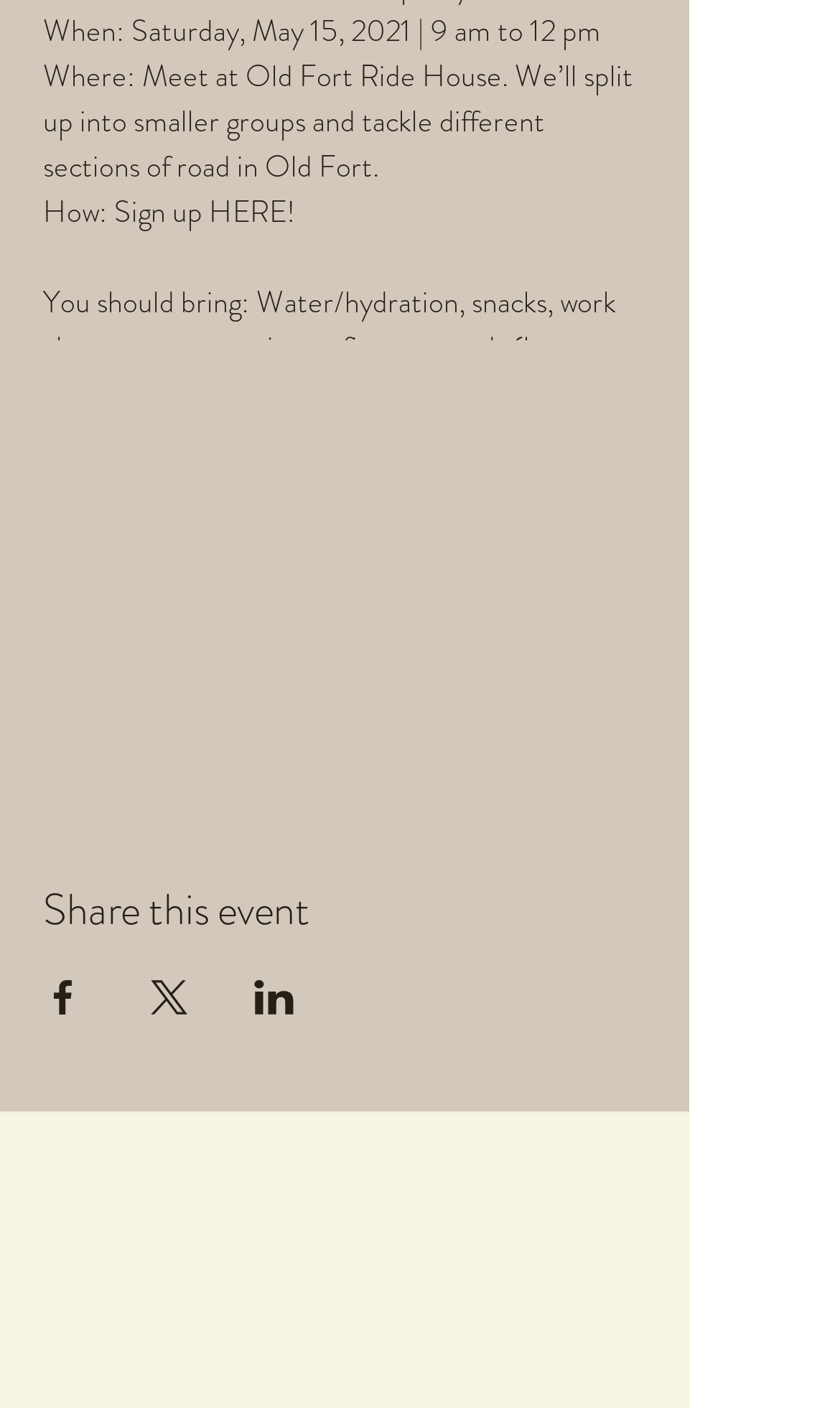What is the reward for volunteers?
Carefully analyze the image and provide a detailed answer to the question.

I found the answer by reading the text 'Hillman Beer is providing a free pour of beer after the clean-up for all volunteers (21+)' which is located at the bottom of the webpage.